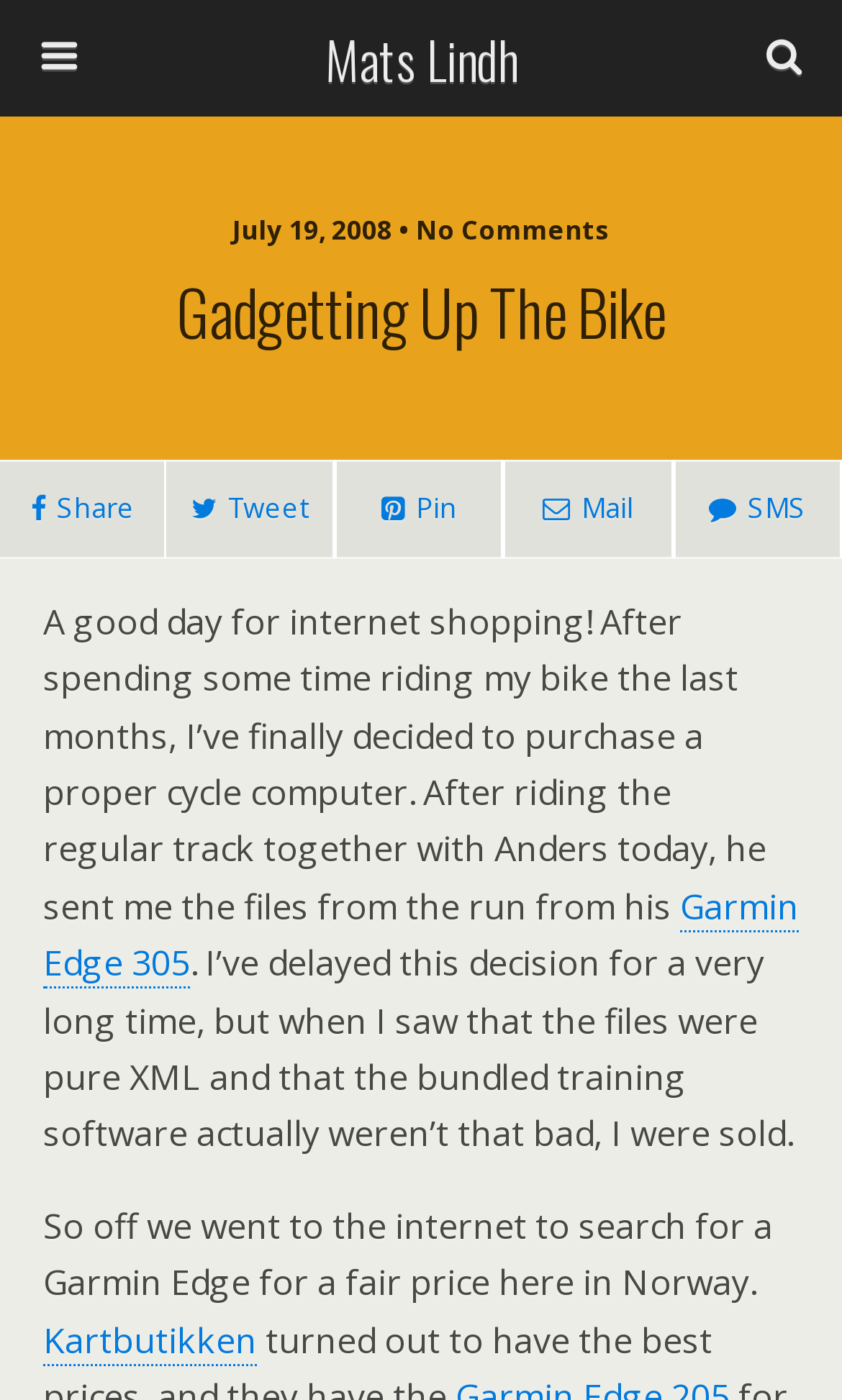Identify the bounding box coordinates of the element that should be clicked to fulfill this task: "Visit Kartbutikken". The coordinates should be provided as four float numbers between 0 and 1, i.e., [left, top, right, bottom].

[0.051, 0.94, 0.305, 0.975]